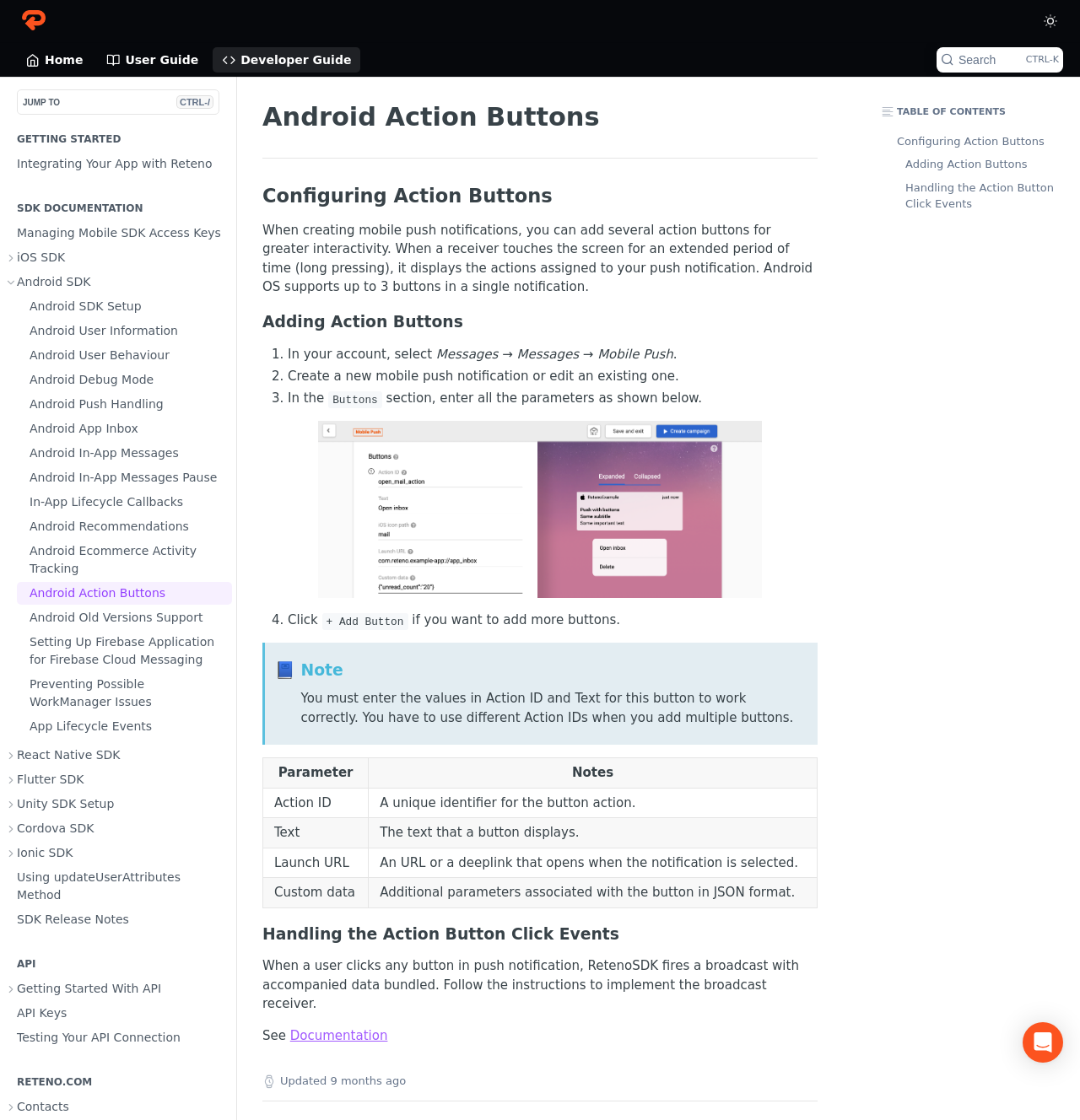Please indicate the bounding box coordinates for the clickable area to complete the following task: "Search". The coordinates should be specified as four float numbers between 0 and 1, i.e., [left, top, right, bottom].

[0.867, 0.042, 0.984, 0.065]